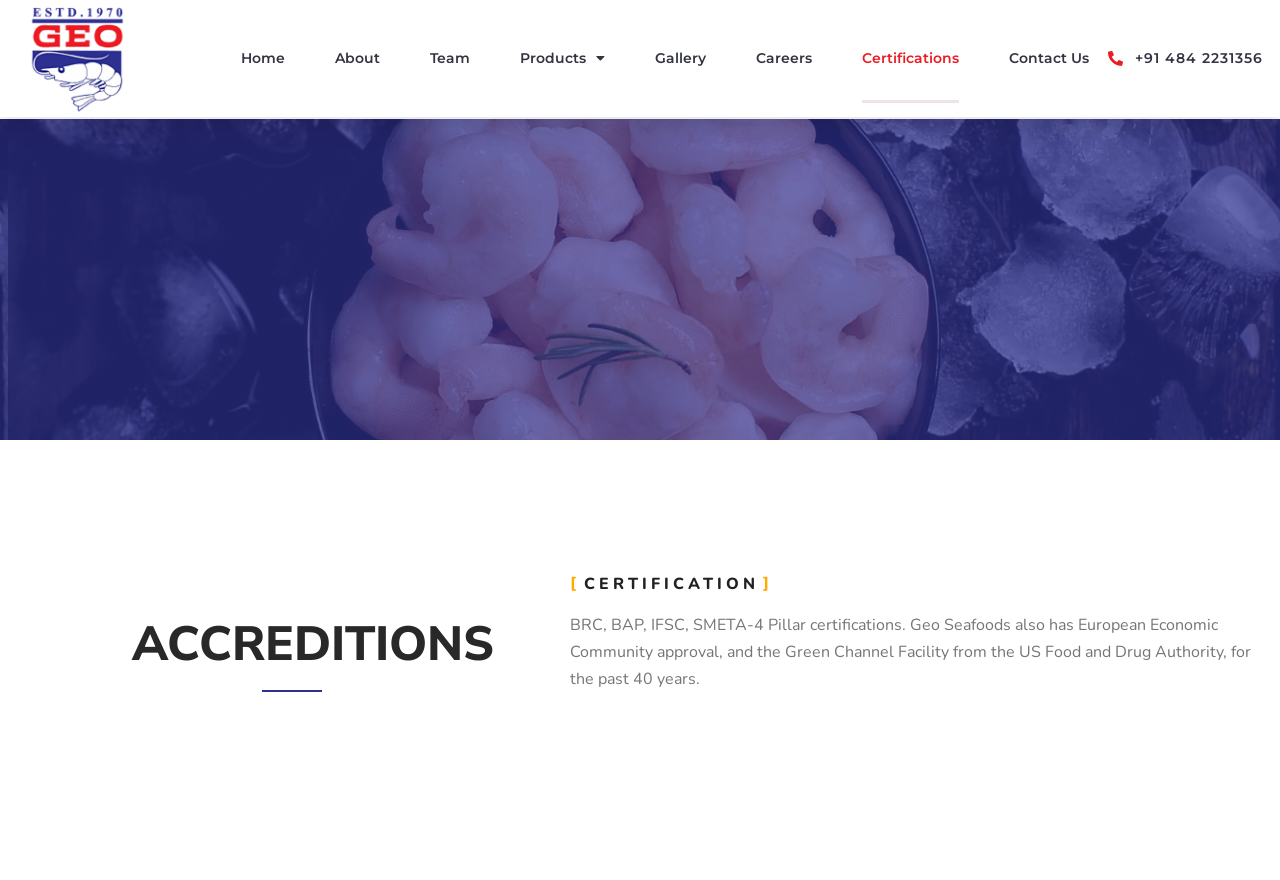Pinpoint the bounding box coordinates for the area that should be clicked to perform the following instruction: "view products".

[0.406, 0.015, 0.472, 0.118]